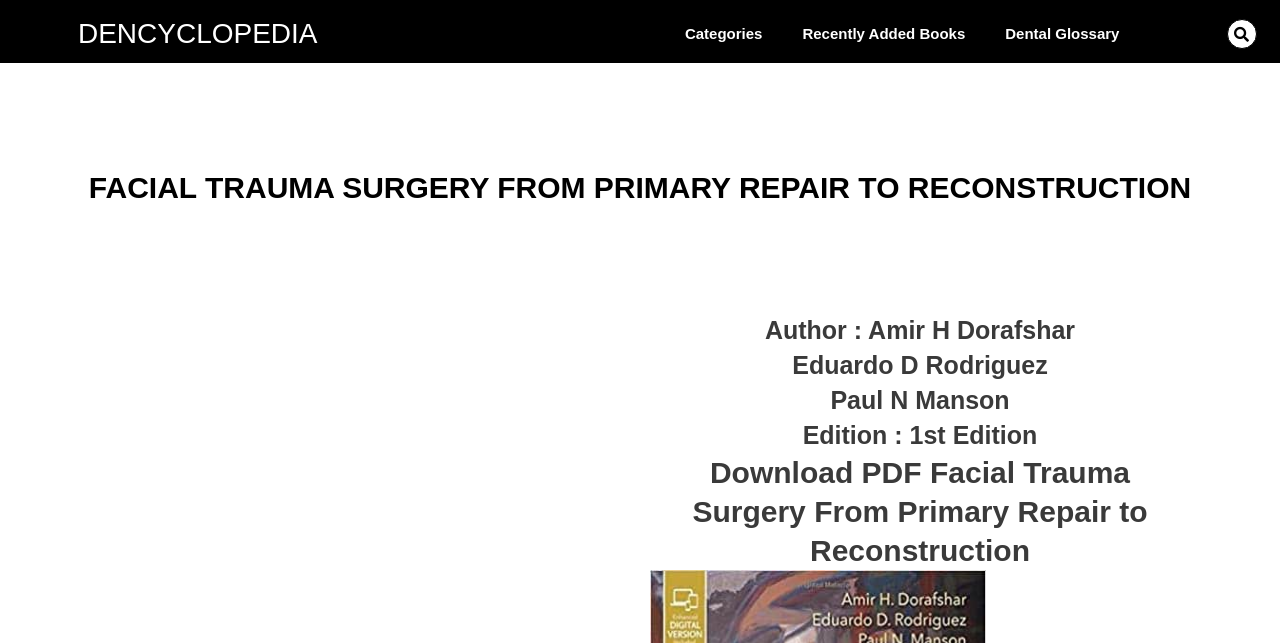Who are the authors of the book?
Using the image as a reference, give a one-word or short phrase answer.

Amir H Dorafshar Eduardo D Rodriguez Paul N Manson